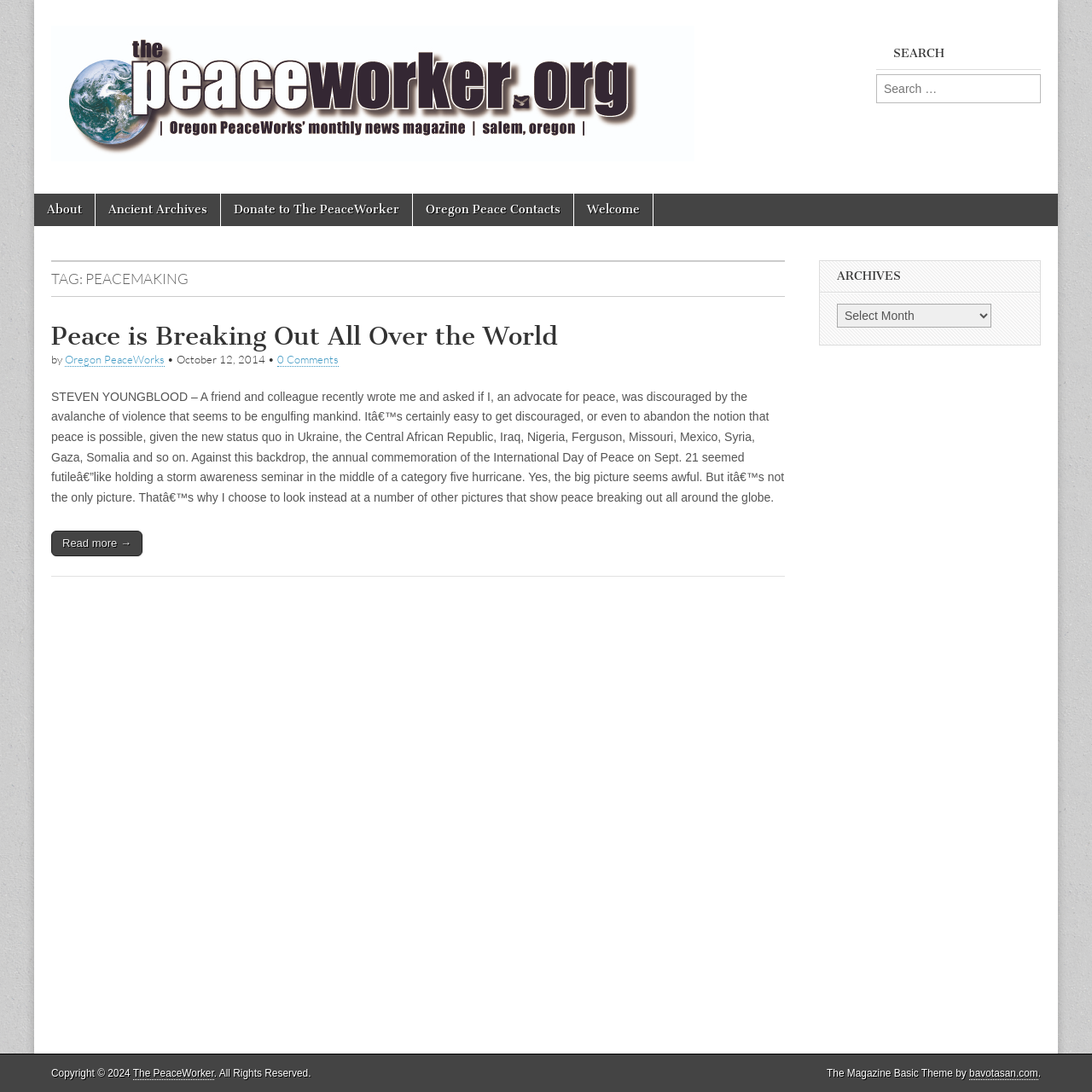Given the description Donate to The PeaceWorker, predict the bounding box coordinates of the UI element. Ensure the coordinates are in the format (top-left x, top-left y, bottom-right x, bottom-right y) and all values are between 0 and 1.

[0.202, 0.177, 0.377, 0.207]